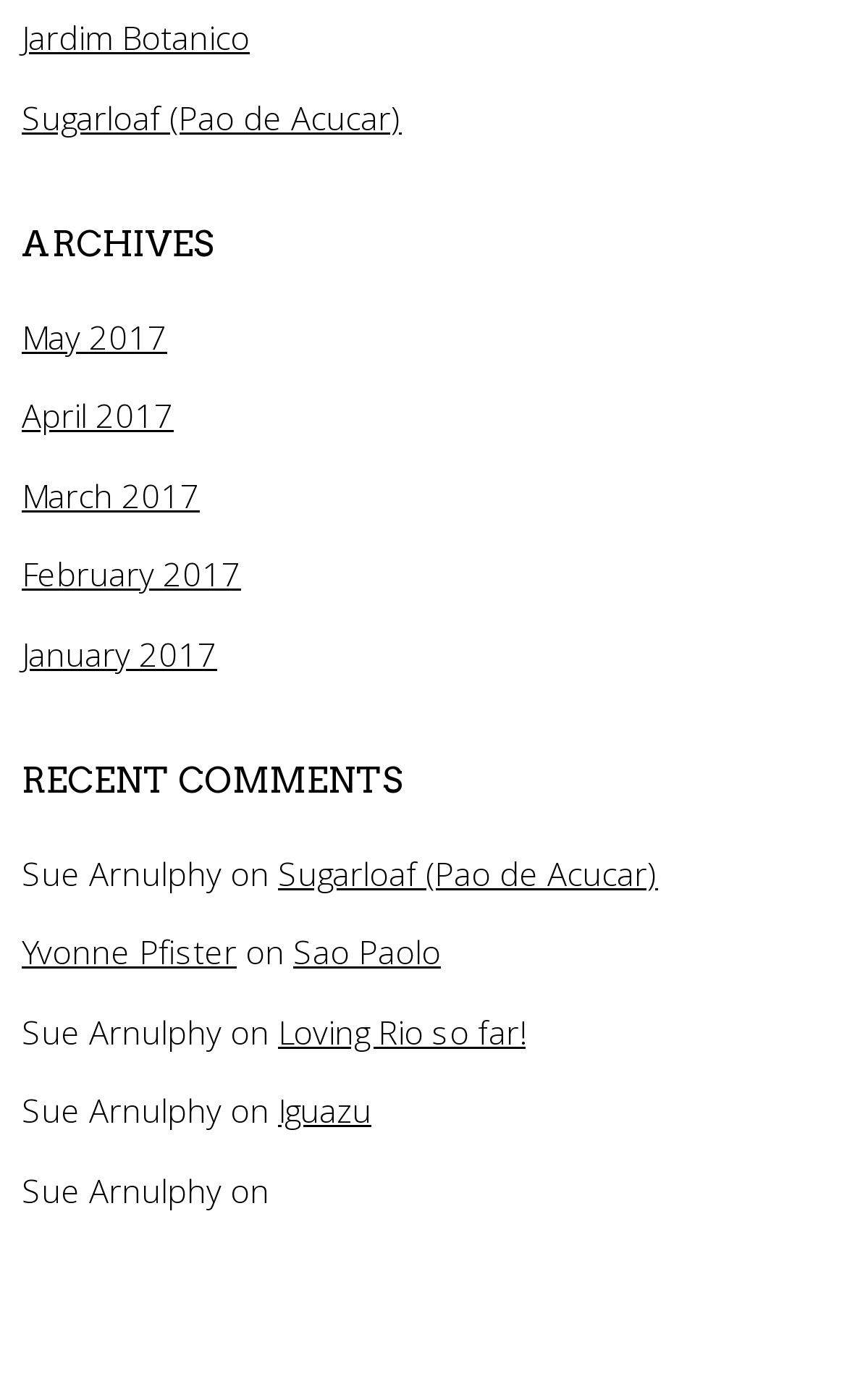Use a single word or phrase to answer the question: What is the name of the person who commented on 'Loving Rio so far!'?

Sue Arnulphy